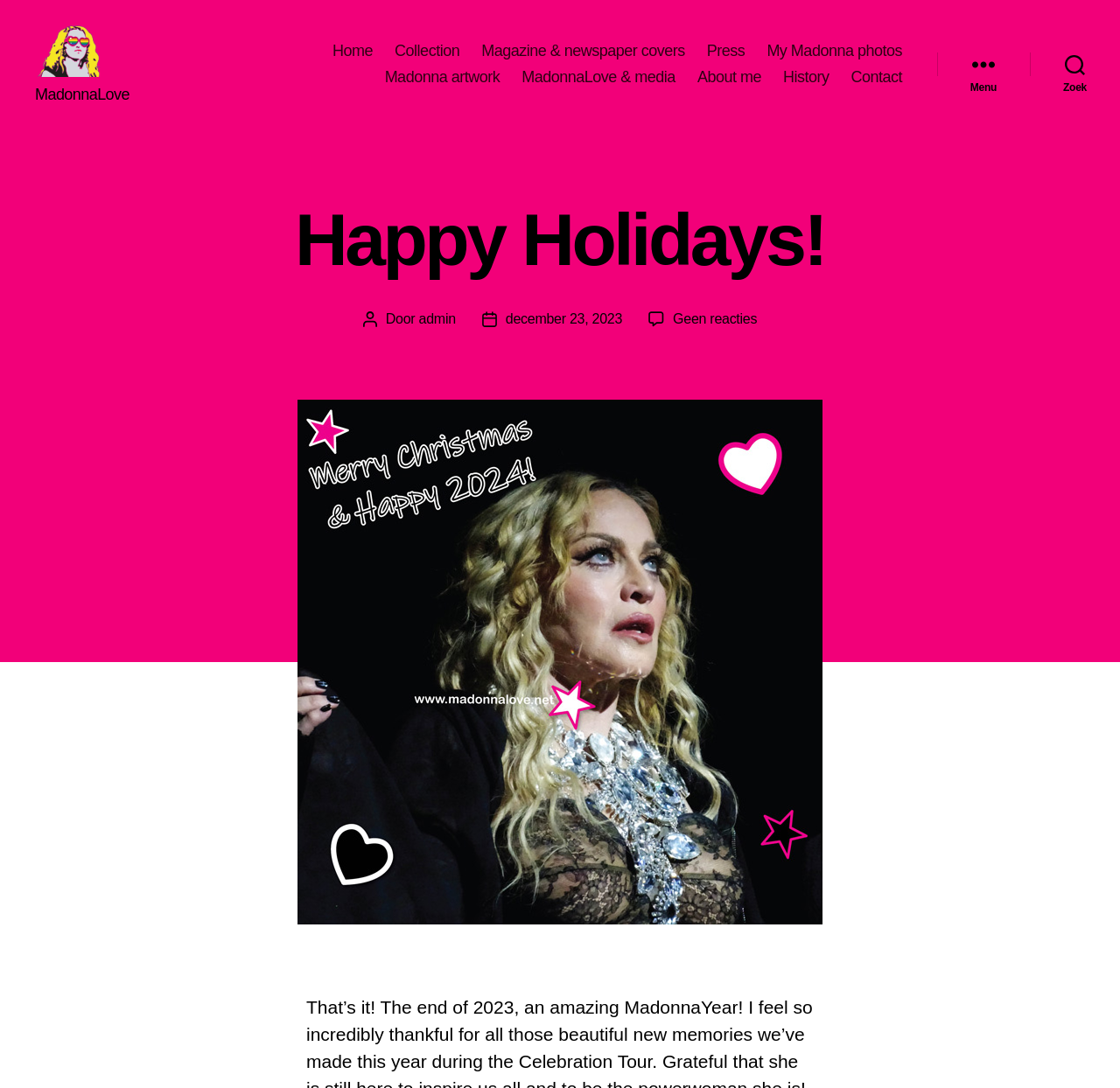Locate the bounding box coordinates of the area to click to fulfill this instruction: "Open the Collection page". The bounding box should be presented as four float numbers between 0 and 1, in the order [left, top, right, bottom].

[0.352, 0.051, 0.41, 0.068]